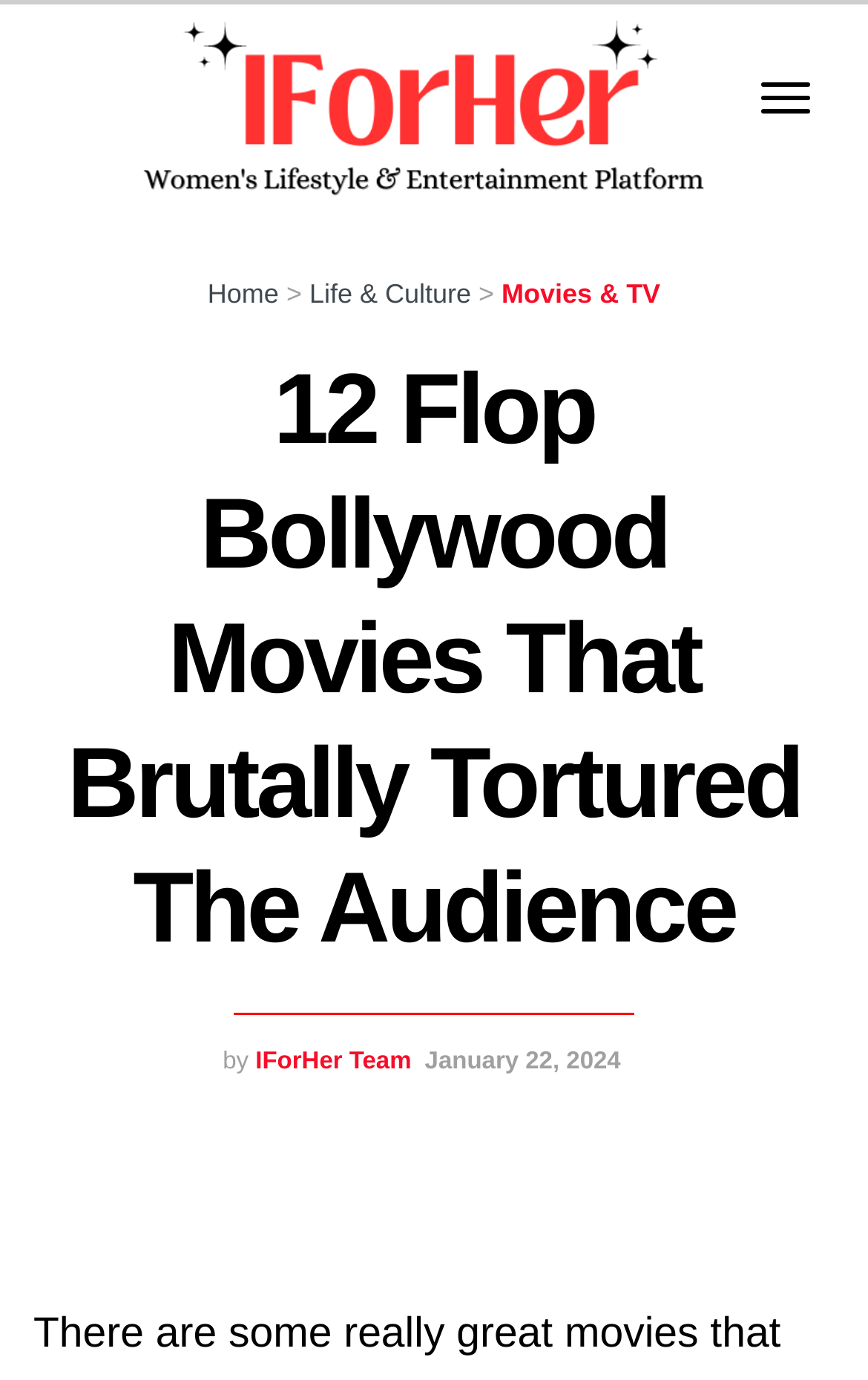What is the first word of the main heading?
Provide a detailed and well-explained answer to the question.

I found the first word of the main heading by examining the text of the heading. It starts with the number '12', which is followed by the rest of the heading text.